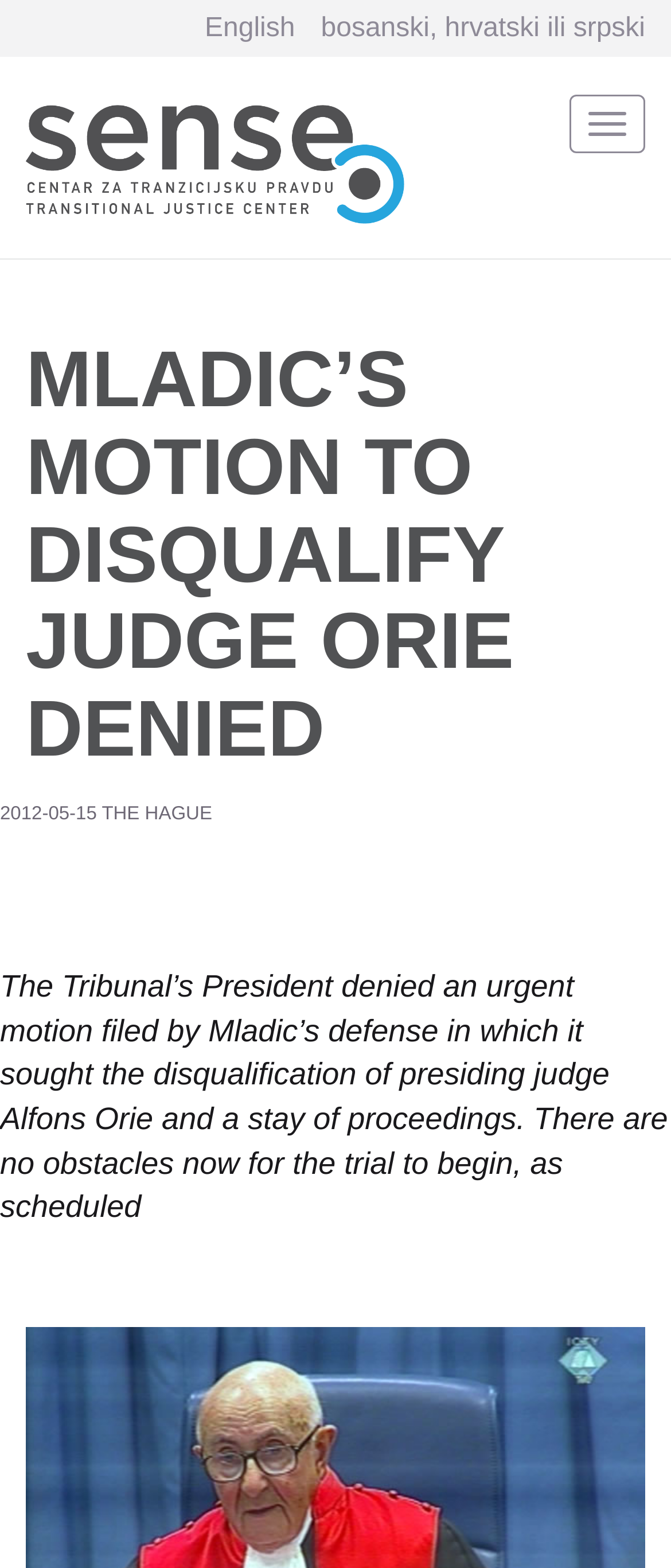What is the purpose of the button at the top right corner?
Examine the image and provide an in-depth answer to the question.

I determined the answer by looking at the button element with the text 'Toggle navigation' which suggests that it is used to toggle the navigation menu.